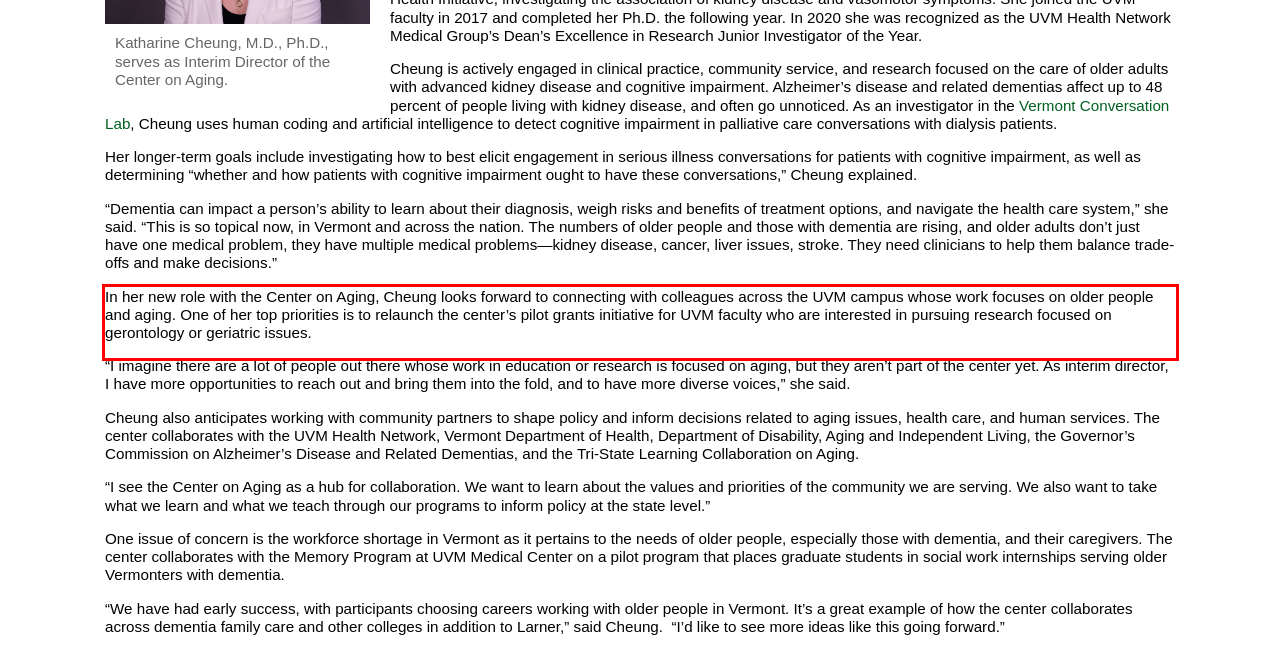Your task is to recognize and extract the text content from the UI element enclosed in the red bounding box on the webpage screenshot.

In her new role with the Center on Aging, Cheung looks forward to connecting with colleagues across the UVM campus whose work focuses on older people and aging. One of her top priorities is to relaunch the center’s pilot grants initiative for UVM faculty who are interested in pursuing research focused on gerontology or geriatric issues.